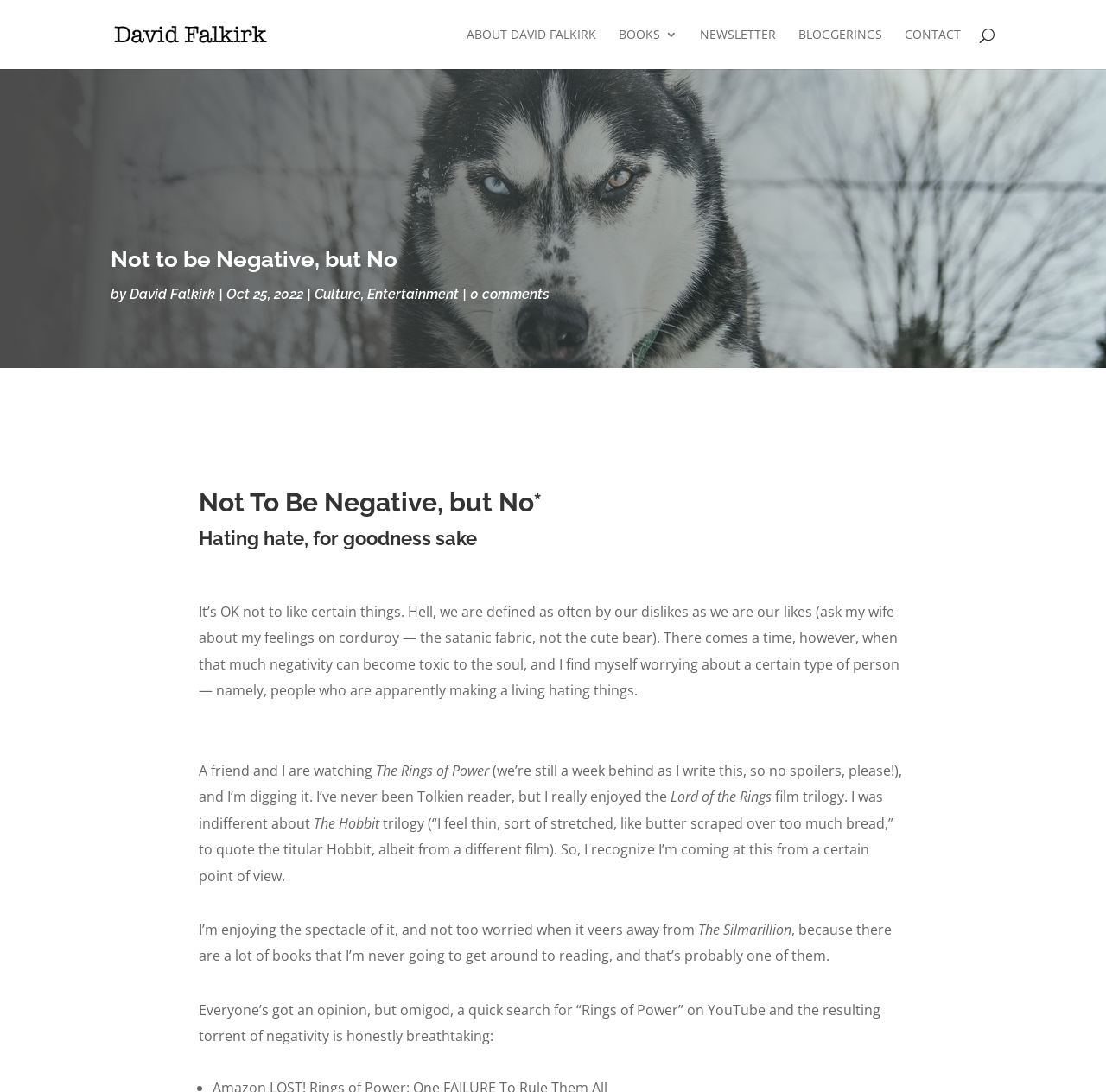Using the provided element description, identify the bounding box coordinates as (top-left x, top-left y, bottom-right x, bottom-right y). Ensure all values are between 0 and 1. Description: 0 comments

[0.425, 0.262, 0.497, 0.277]